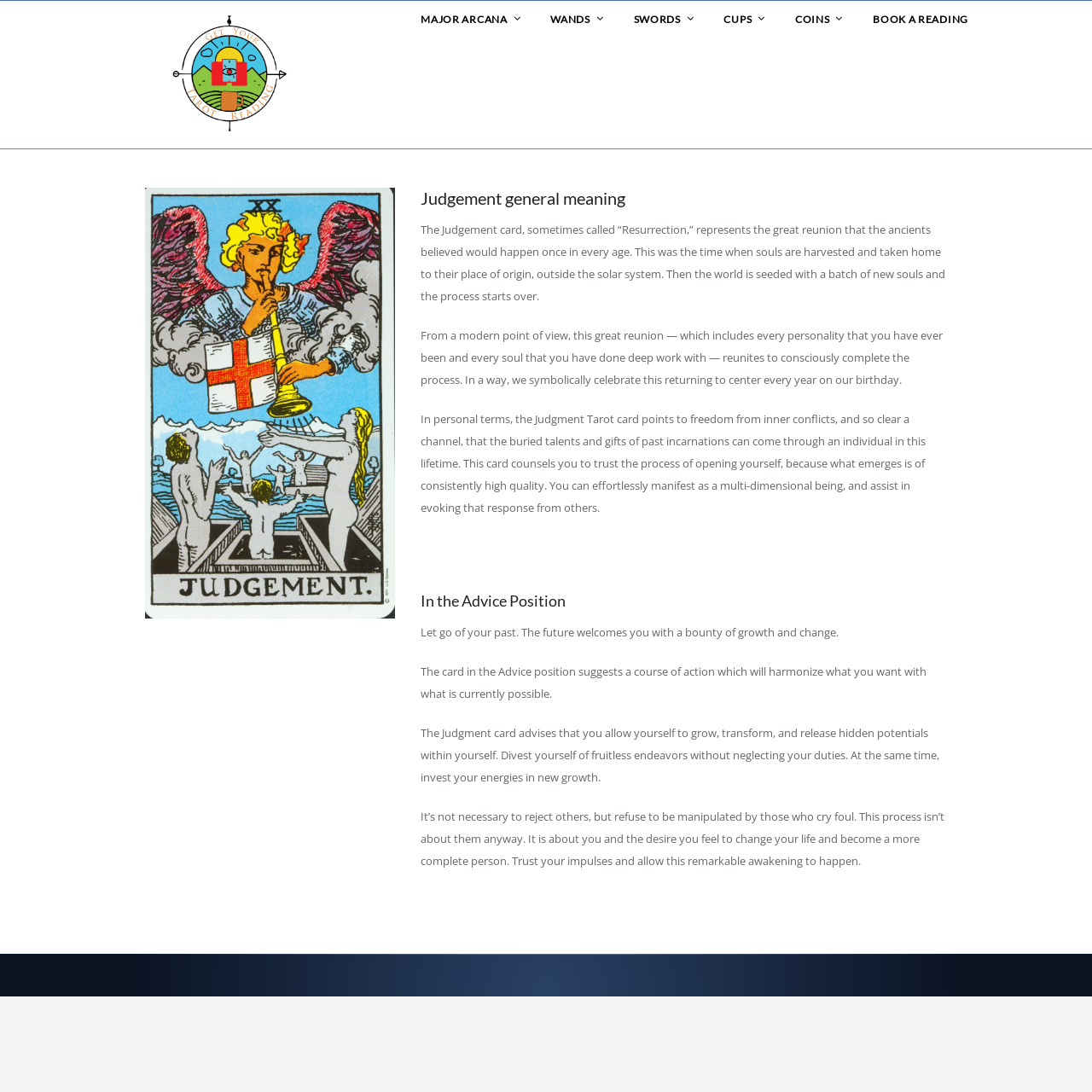Construct a thorough caption encompassing all aspects of the webpage.

The webpage is about Tarot Reading, specifically focused on the "Judgement" card. At the top left, there is a logo of "Get your Tarot Reading" with a link to it. Below the logo, there are six links in a row, representing different categories of Tarot cards: MAJOR ARCANA, WANDS, SWORDS, CUPS, COINS, and BOOK A READING.

The main content of the page is divided into two sections. On the left, there is a large image of the "Judgement" Tarot card. On the right, there are several sections of text. The first section is a heading that reads "Judgement general meaning", followed by three paragraphs of text that describe the meaning of the Judgement card in Tarot reading. The text explains the card's symbolism, its connection to personal growth and transformation, and its advice for the reader.

Below these paragraphs, there is another heading that reads "In the Advice Position", followed by three more paragraphs of text. These paragraphs provide guidance on how to apply the Judgement card's message in a practical way, advising the reader to let go of the past, trust their impulses, and focus on personal growth and transformation.

At the very bottom of the page, there is a small section of text that appears to be a footer or a separator, and a content information section that spans the entire width of the page.